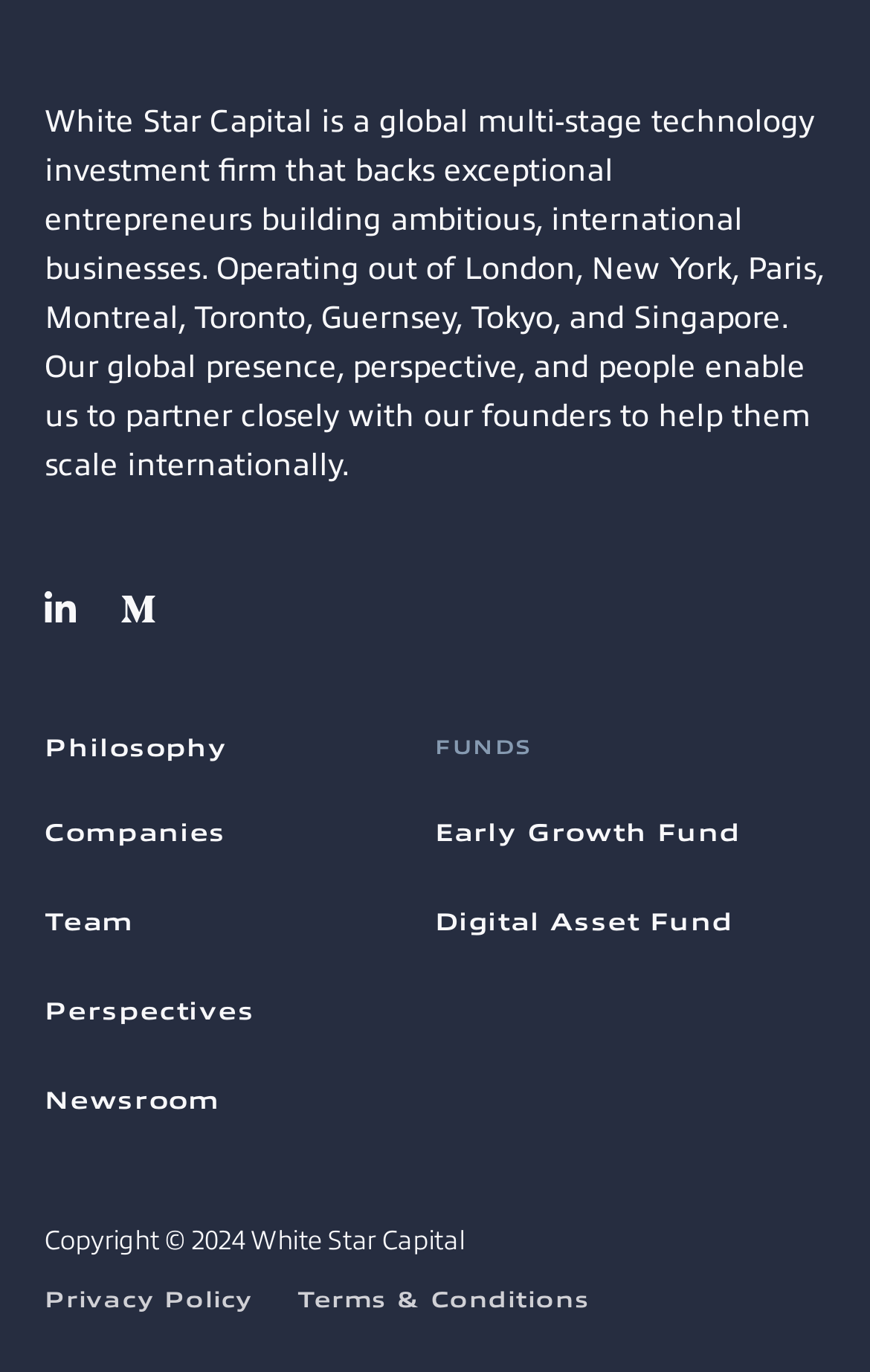What is the name of the fund mentioned?
Based on the visual content, answer with a single word or a brief phrase.

Early Growth Fund